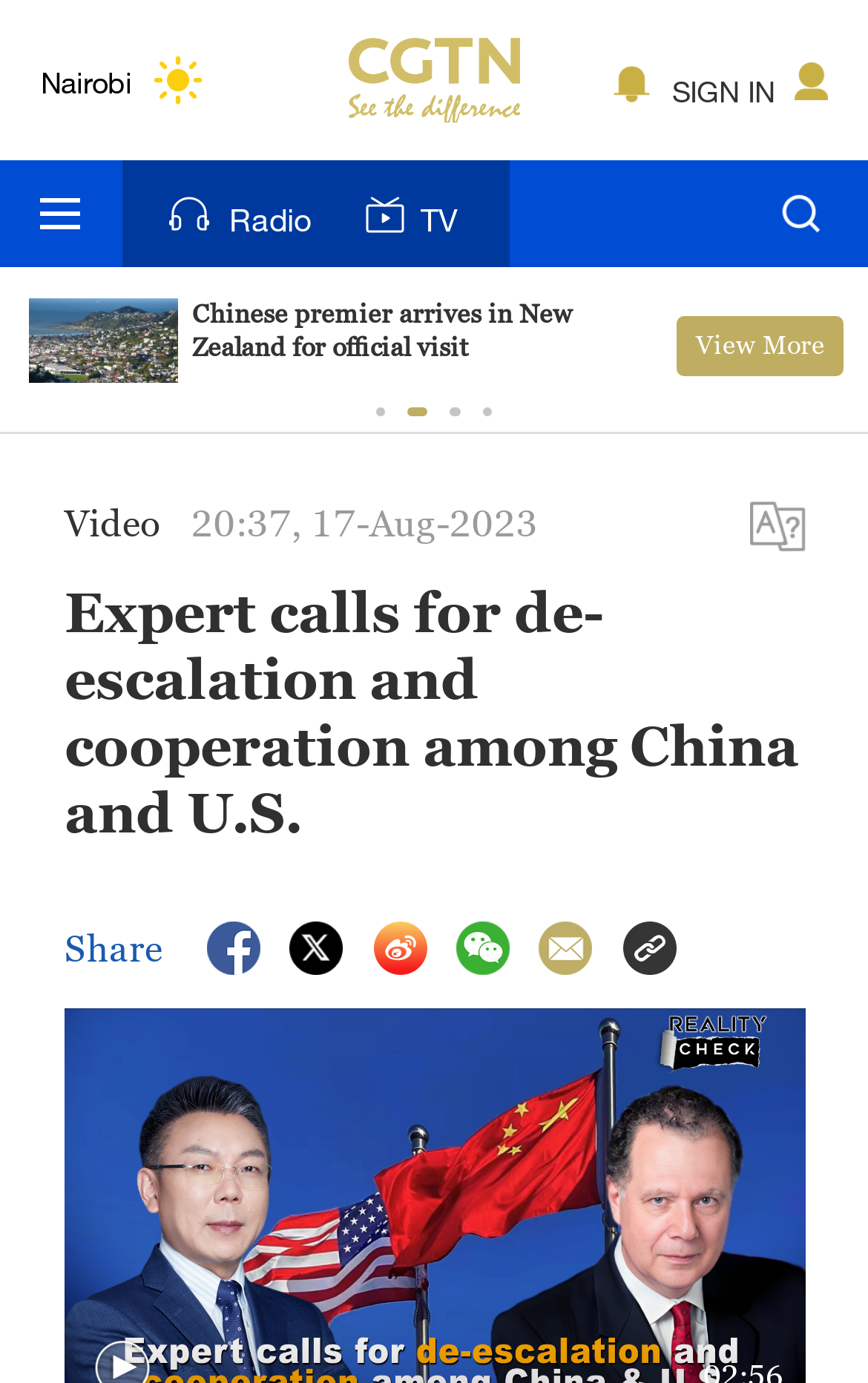Determine the bounding box coordinates for the area you should click to complete the following instruction: "Contact us".

None